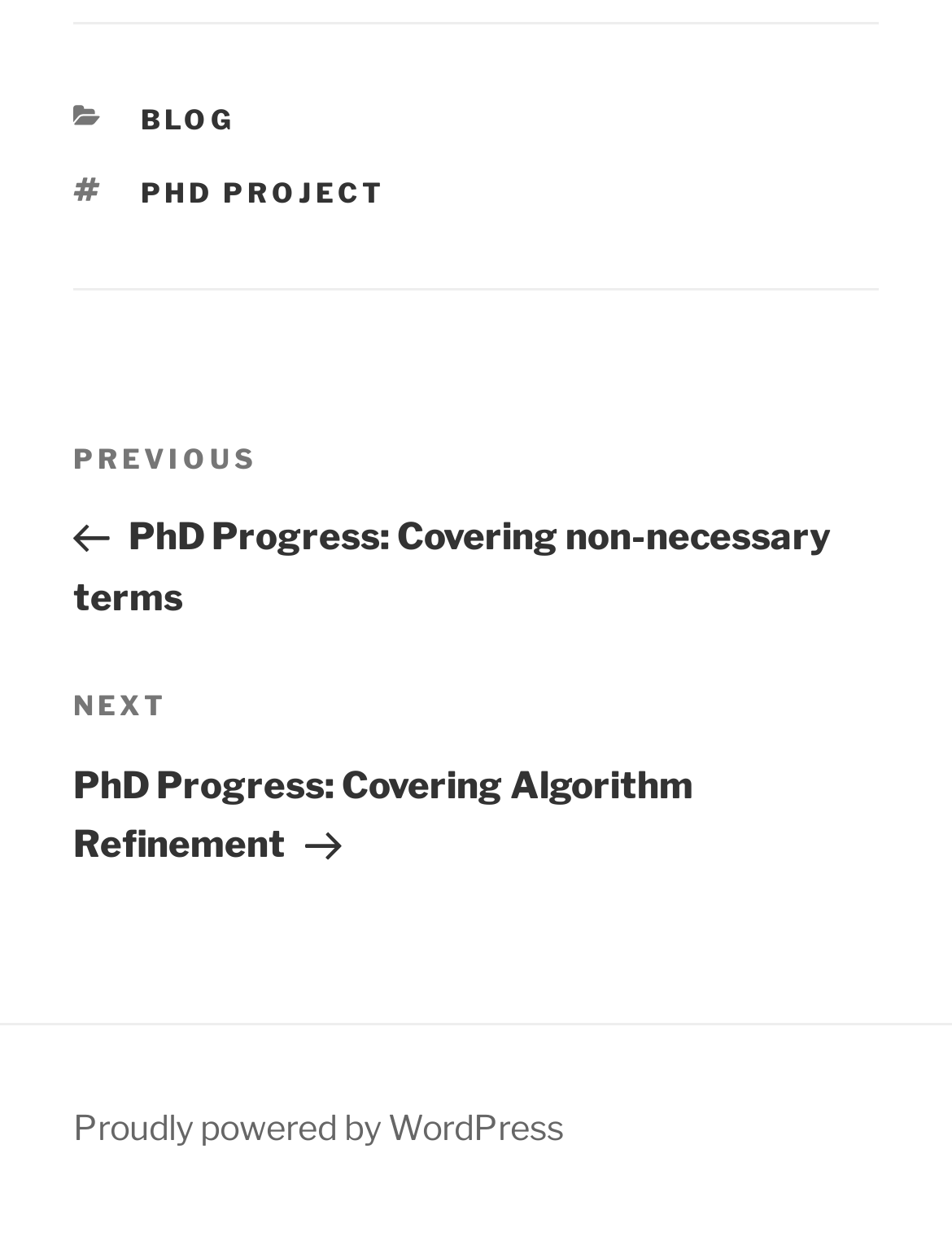What is the title of the next post?
Using the screenshot, give a one-word or short phrase answer.

PhD Progress: Covering Algorithm Refinement